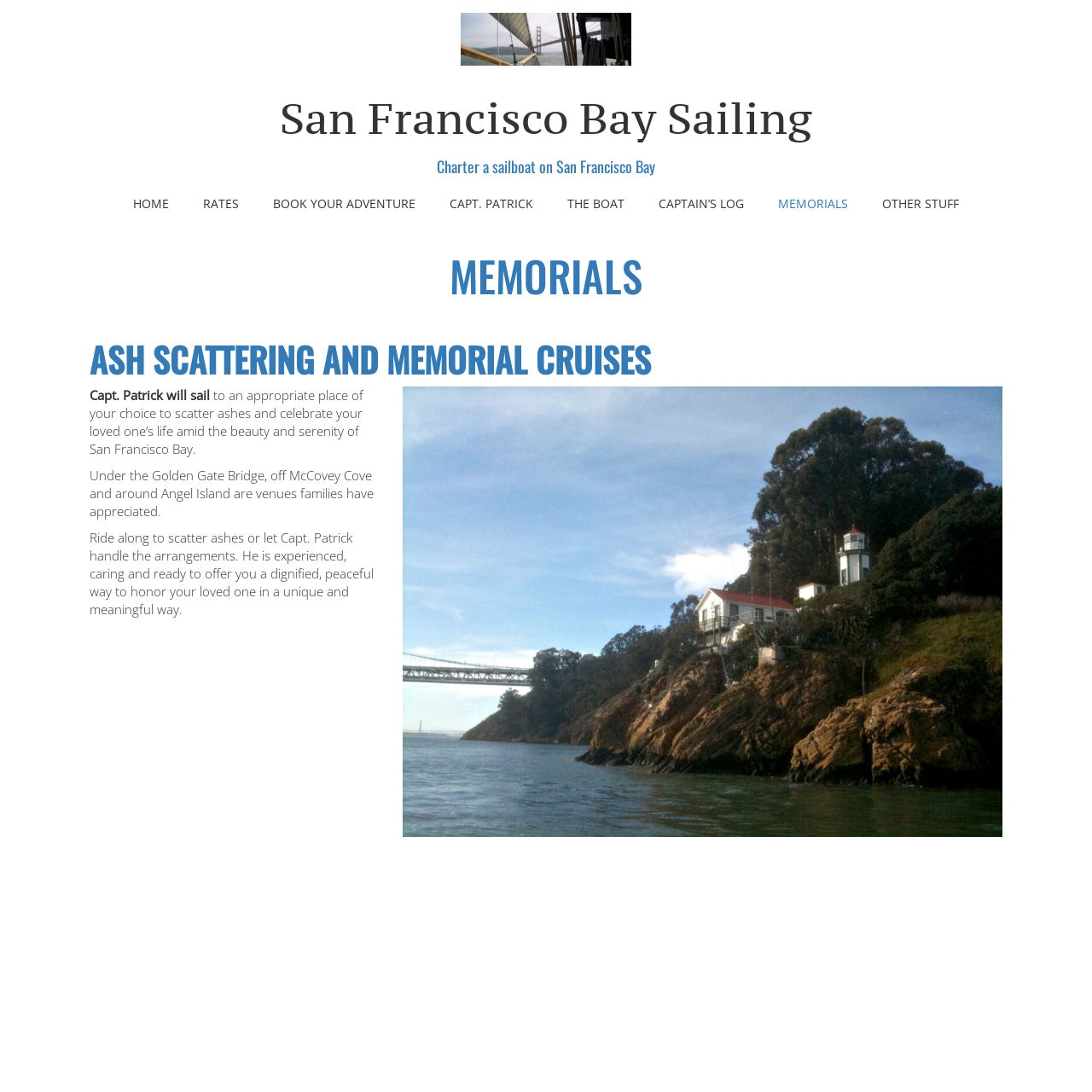Please find the bounding box coordinates of the section that needs to be clicked to achieve this instruction: "Book your adventure".

[0.234, 0.168, 0.396, 0.205]